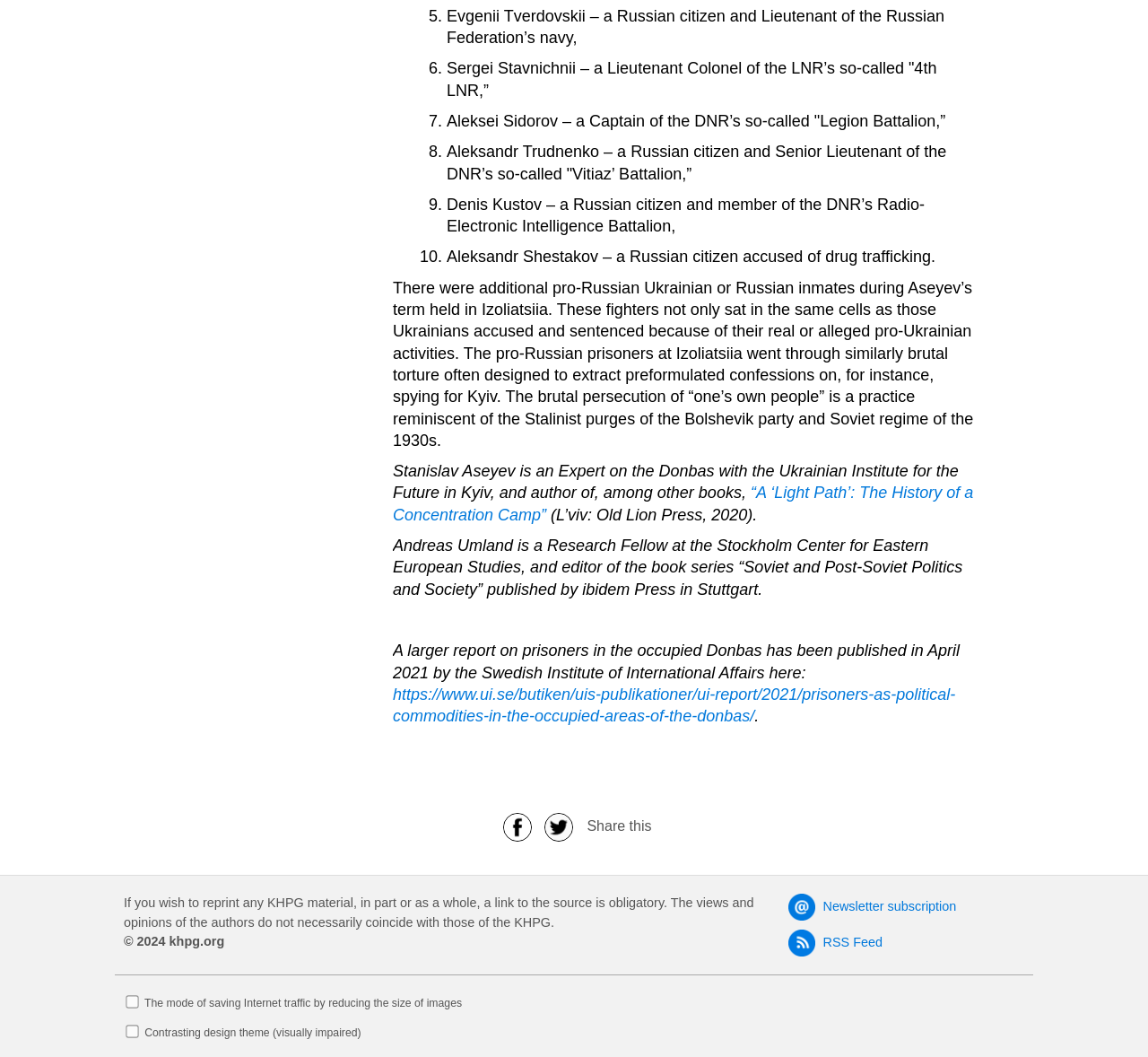How many social media links are there?
Examine the screenshot and reply with a single word or phrase.

2